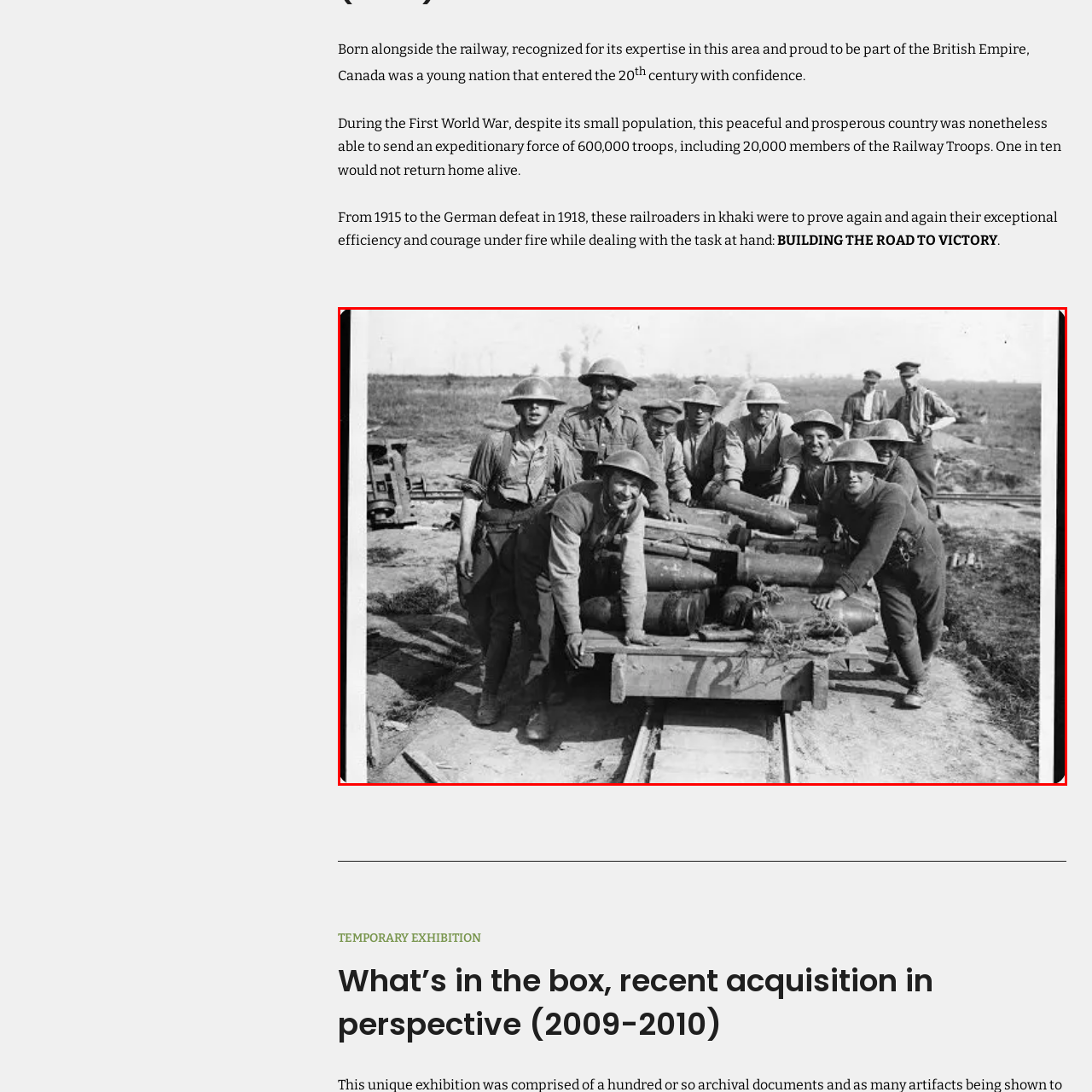Explain in detail the content of the image enclosed by the red outline.

The image captures a group of railway troops during World War I, showcasing their significant role in supporting military efforts. Dressed in characteristic uniforms and helmets, the men are gathered around a cart laden with artillery shells, highlighting the crucial logistics needed during the war. Their expressions reflect a blend of camaraderie and determination as they engage in a task that required both bravery and skill. The backdrop features a flat, open landscape typical of war zones, further emphasizing the harsh realities these soldiers faced. This scene is a testament to the exceptional efficiency and courage displayed by the railway troops, who contributed to the Allied war efforts by ensuring vital supplies moved swiftly to the front lines.